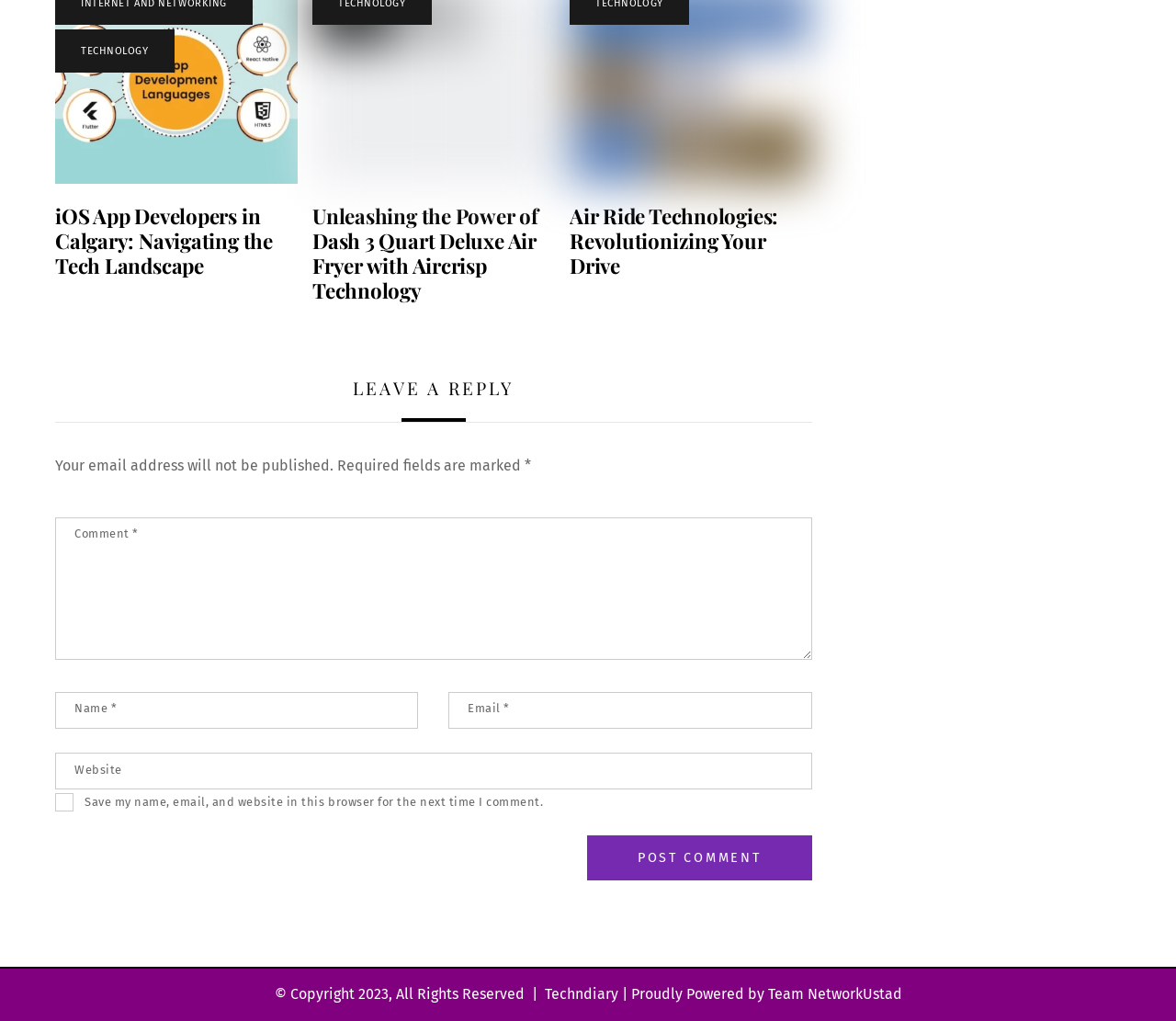Locate the bounding box coordinates of the region to be clicked to comply with the following instruction: "Click on iOS App Developers". The coordinates must be four float numbers between 0 and 1, in the form [left, top, right, bottom].

[0.047, 0.159, 0.253, 0.176]